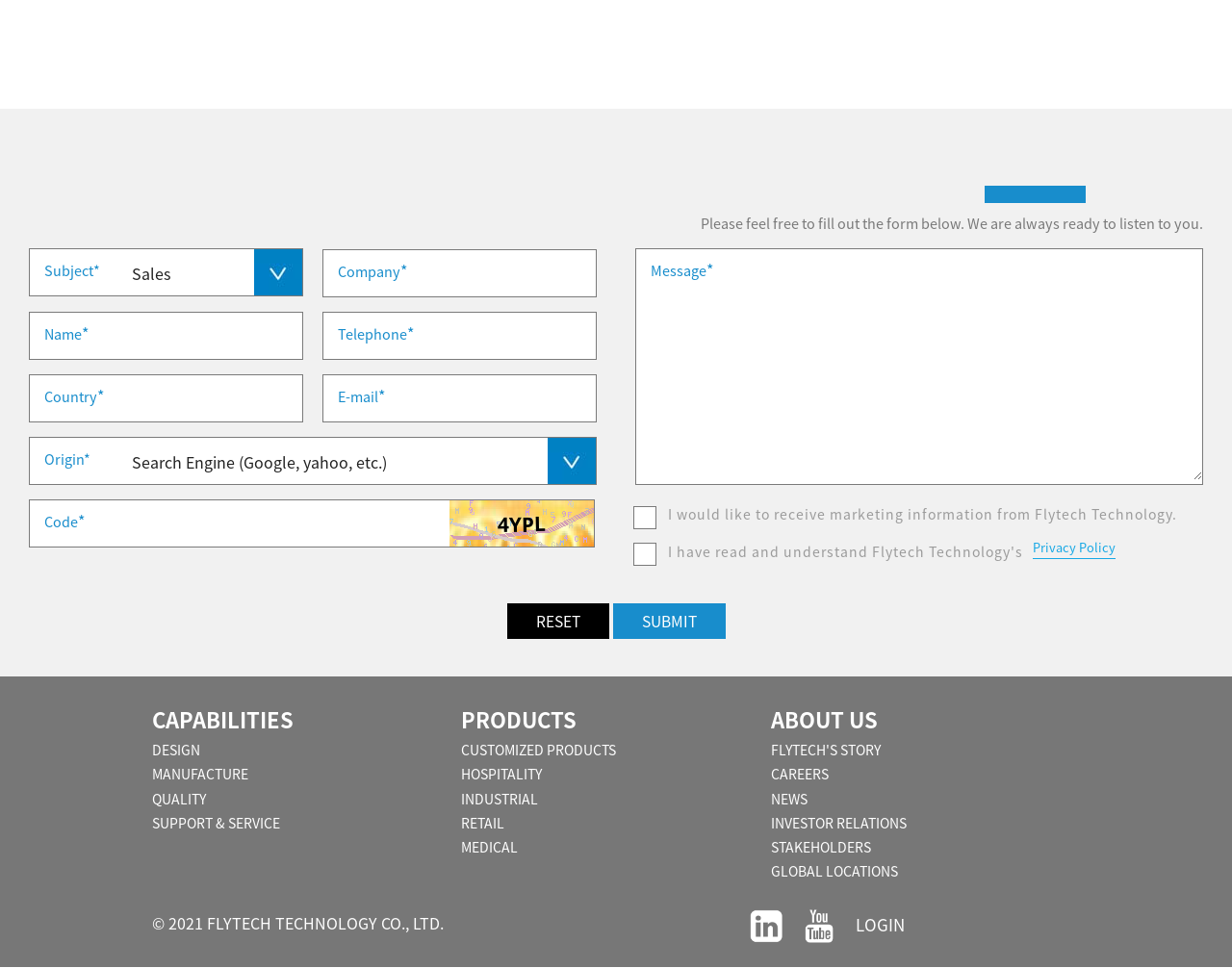Please find the bounding box coordinates of the element that must be clicked to perform the given instruction: "Fill in the subject". The coordinates should be four float numbers from 0 to 1, i.e., [left, top, right, bottom].

[0.036, 0.269, 0.081, 0.291]